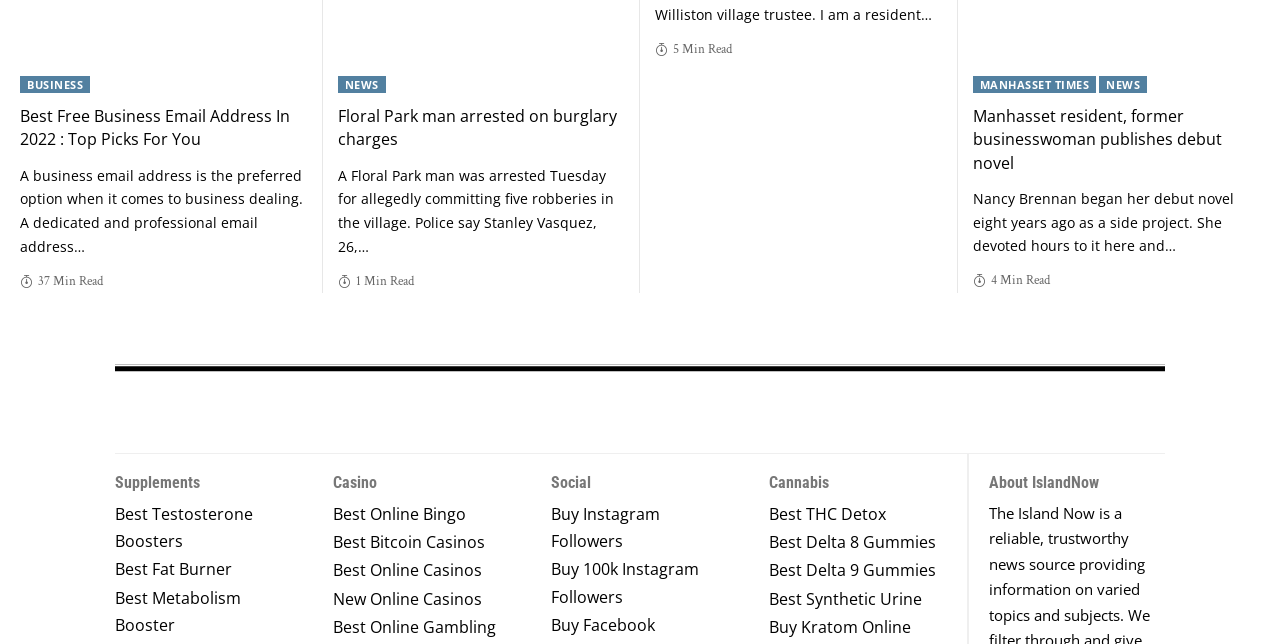Please find the bounding box coordinates (top-left x, top-left y, bottom-right x, bottom-right y) in the screenshot for the UI element described as follows: Business

[0.016, 0.118, 0.07, 0.145]